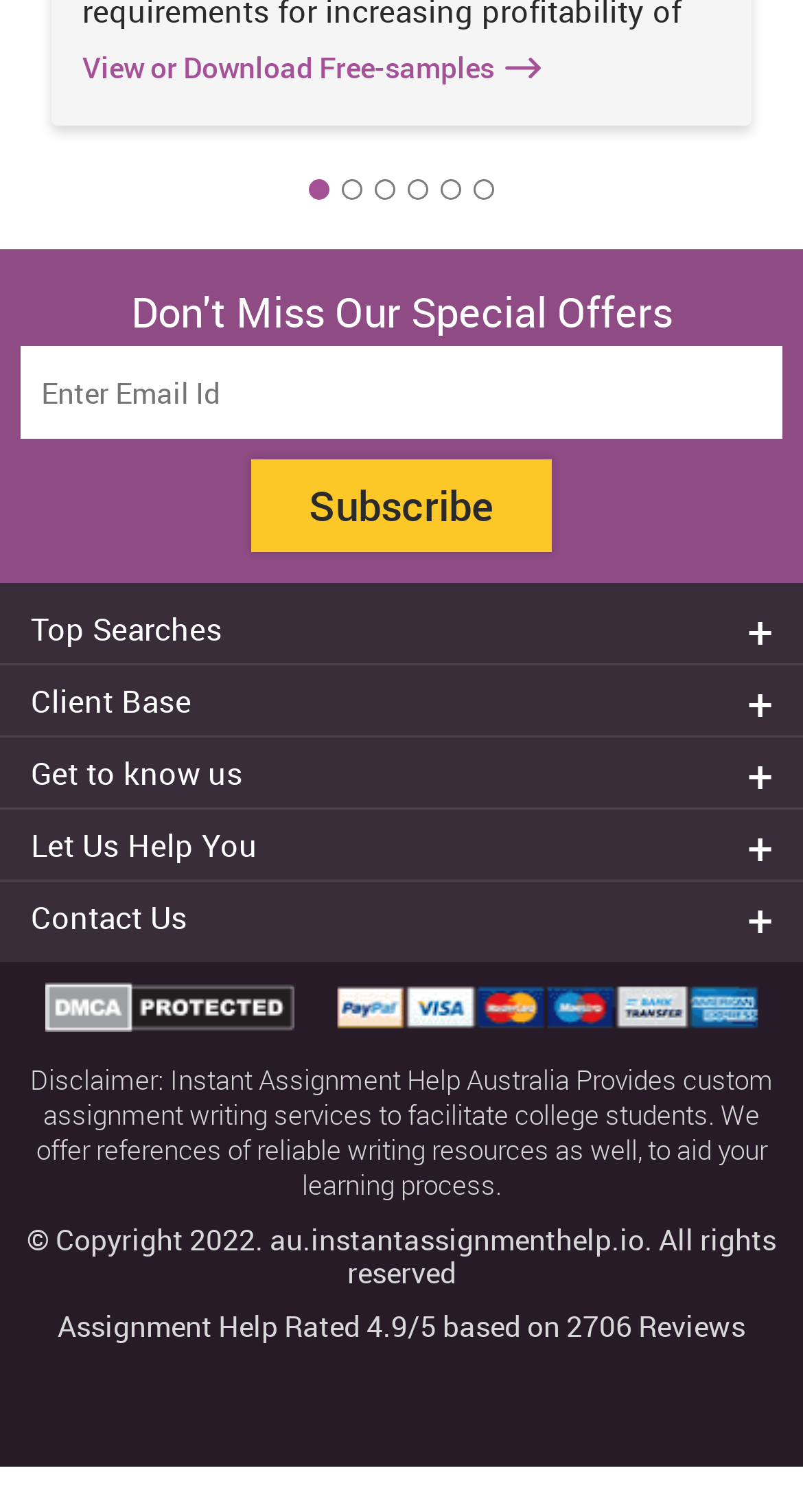Find the bounding box coordinates of the element you need to click on to perform this action: 'Subscribe to the newsletter'. The coordinates should be represented by four float values between 0 and 1, in the format [left, top, right, bottom].

[0.313, 0.304, 0.687, 0.365]